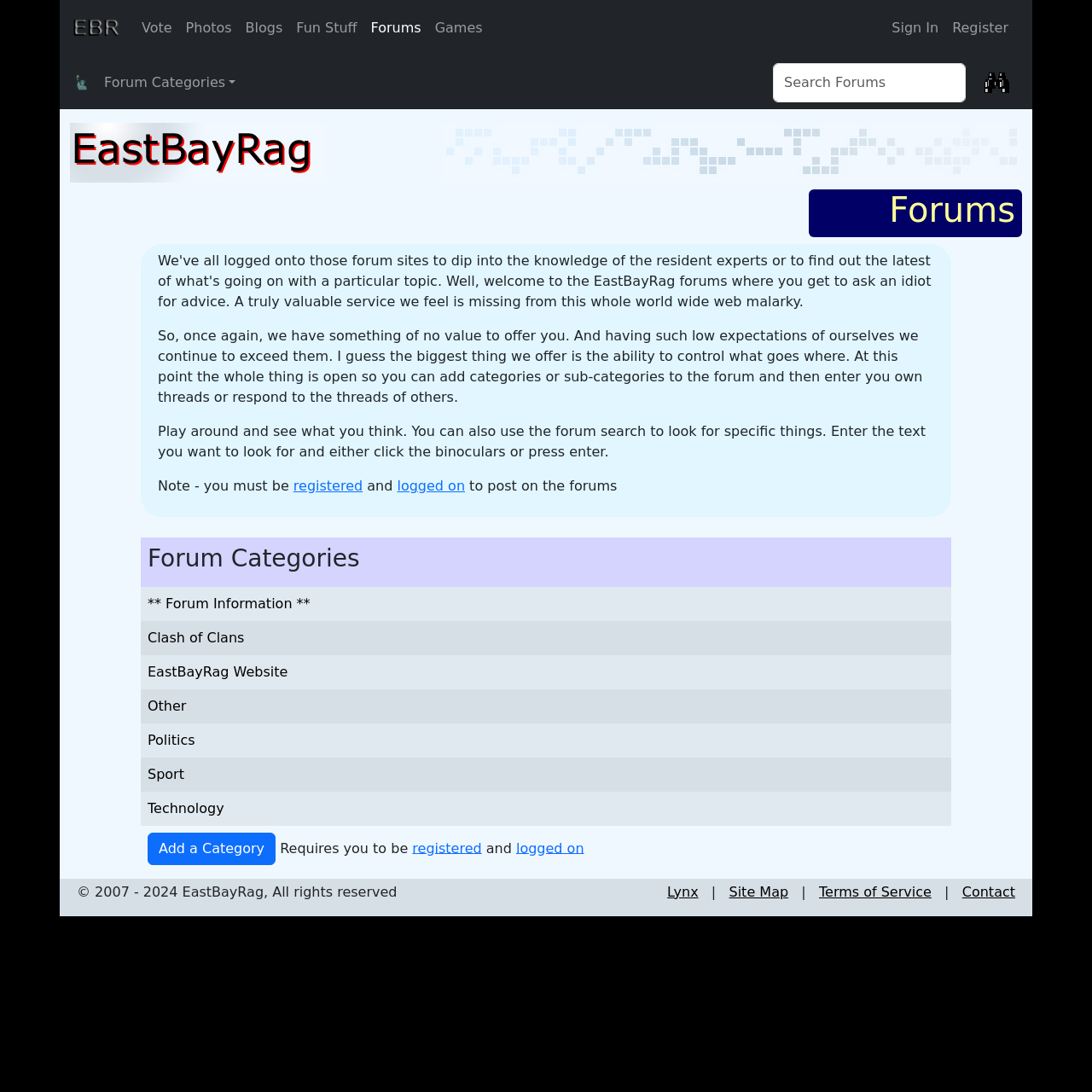Please analyze the image and give a detailed answer to the question:
What is the purpose of the forum?

Based on the webpage's content, it appears that the forum is designed for users to create, discuss, and debate various topics. The text on the webpage mentions that users can add categories or sub-categories to the forum and enter their own threads or respond to the threads of others.